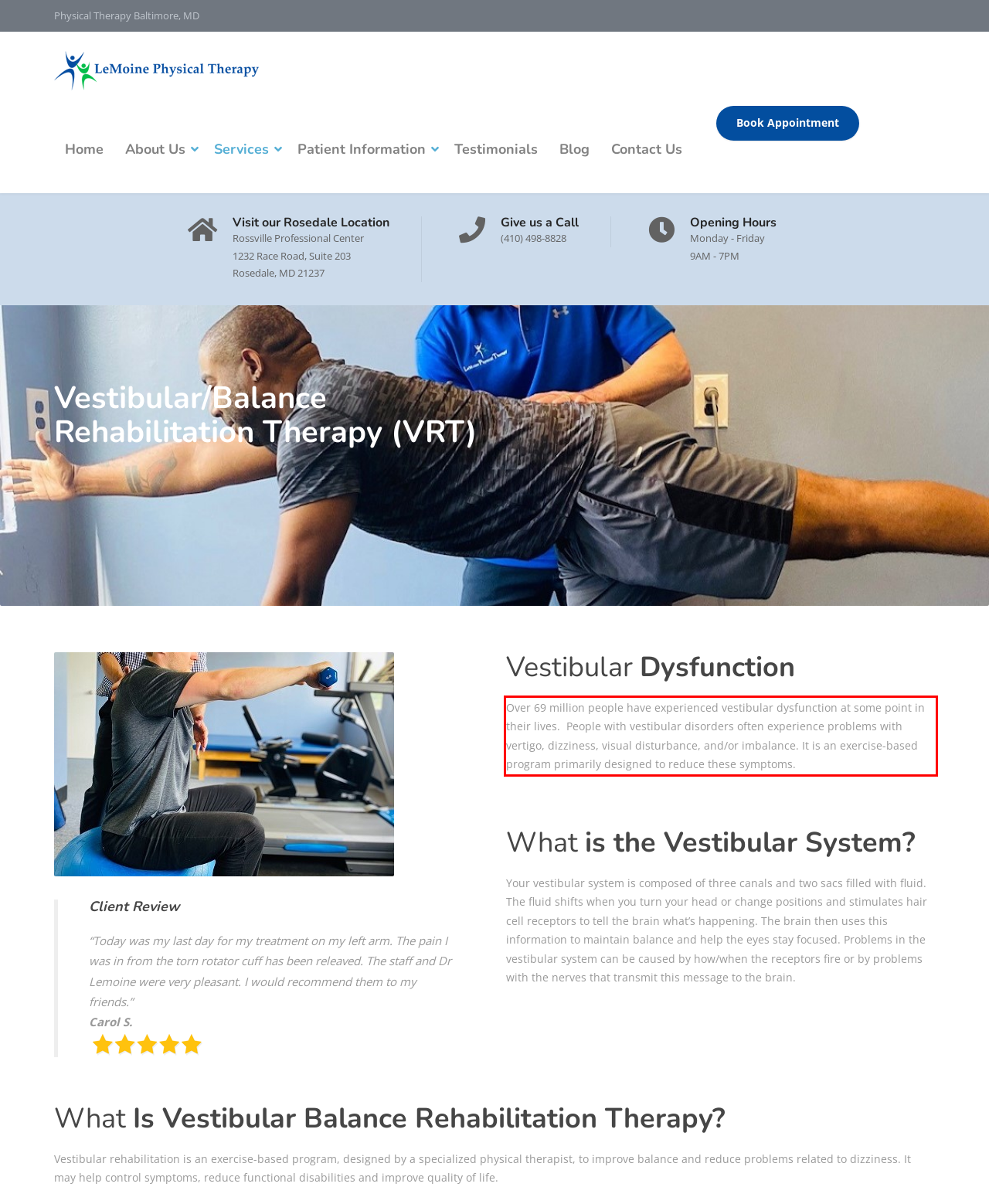Identify the text within the red bounding box on the webpage screenshot and generate the extracted text content.

Over 69 million people have experienced vestibular dysfunction at some point in their lives. People with vestibular disorders often experience problems with vertigo, dizziness, visual disturbance, and/or imbalance. It is an exercise-based program primarily designed to reduce these symptoms.